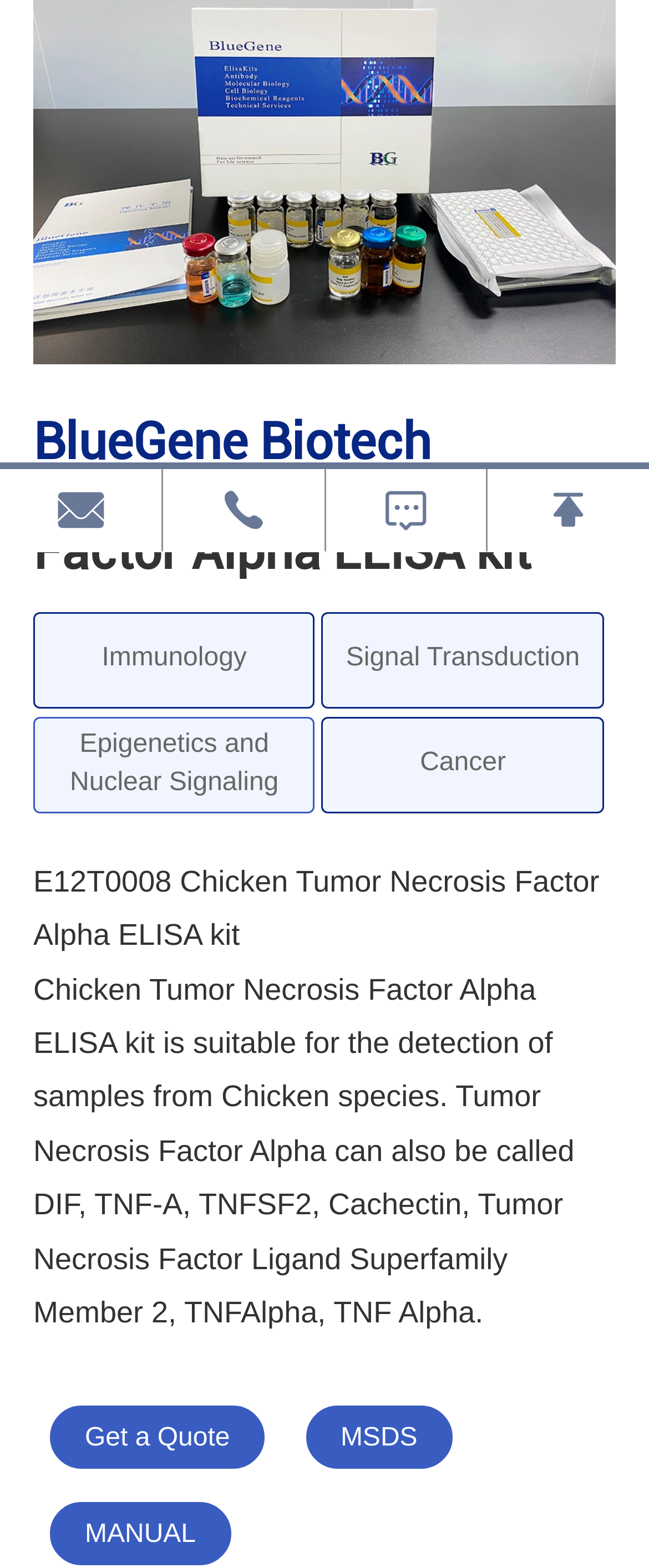Using the webpage screenshot and the element description Get a Quote, determine the bounding box coordinates. Specify the coordinates in the format (top-left x, top-left y, bottom-right x, bottom-right y) with values ranging from 0 to 1.

[0.077, 0.897, 0.408, 0.937]